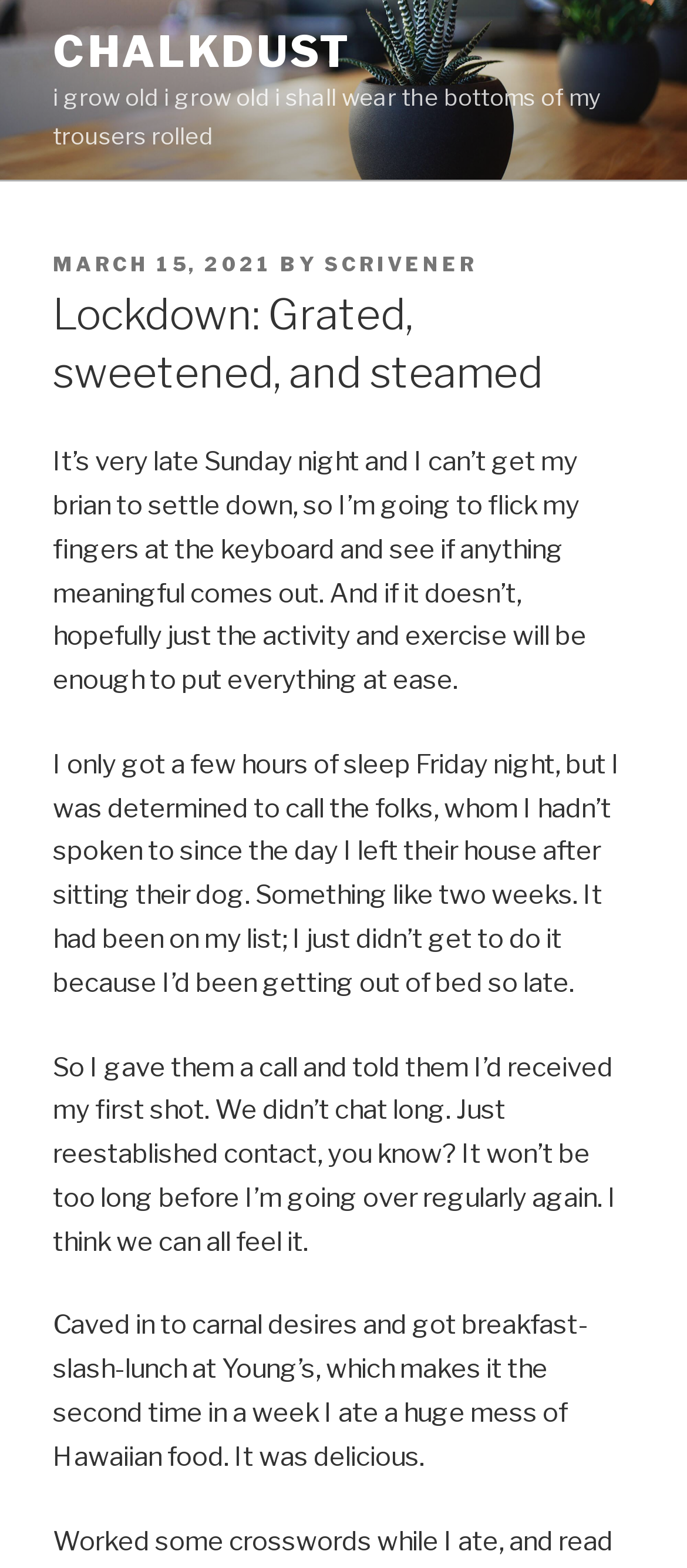Refer to the image and offer a detailed explanation in response to the question: What is the date of the post?

I found the date of the post by looking at the link 'MARCH 15, 2021' which is located next to the 'POSTED ON' text.